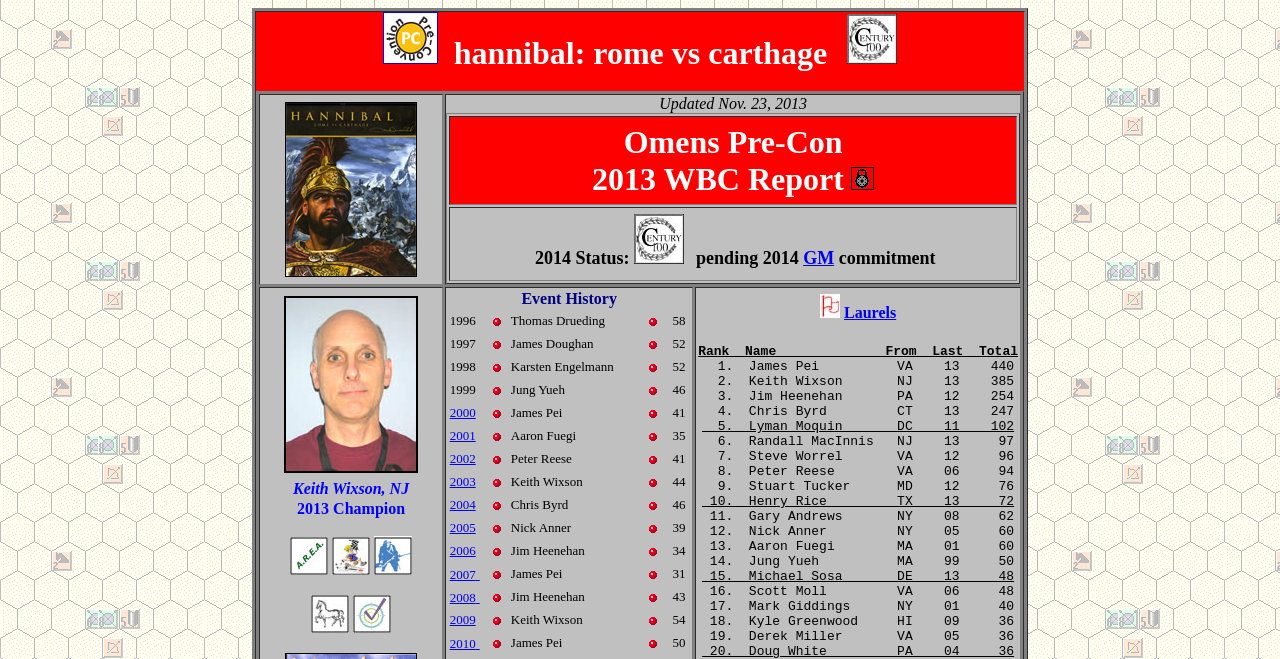What is the name of the 2013 Champion?
Offer a detailed and exhaustive answer to the question.

I found the answer by looking at the table with the header 'Event History' and finding the row with the year 2013. The champion's name is listed in the third column of that row.